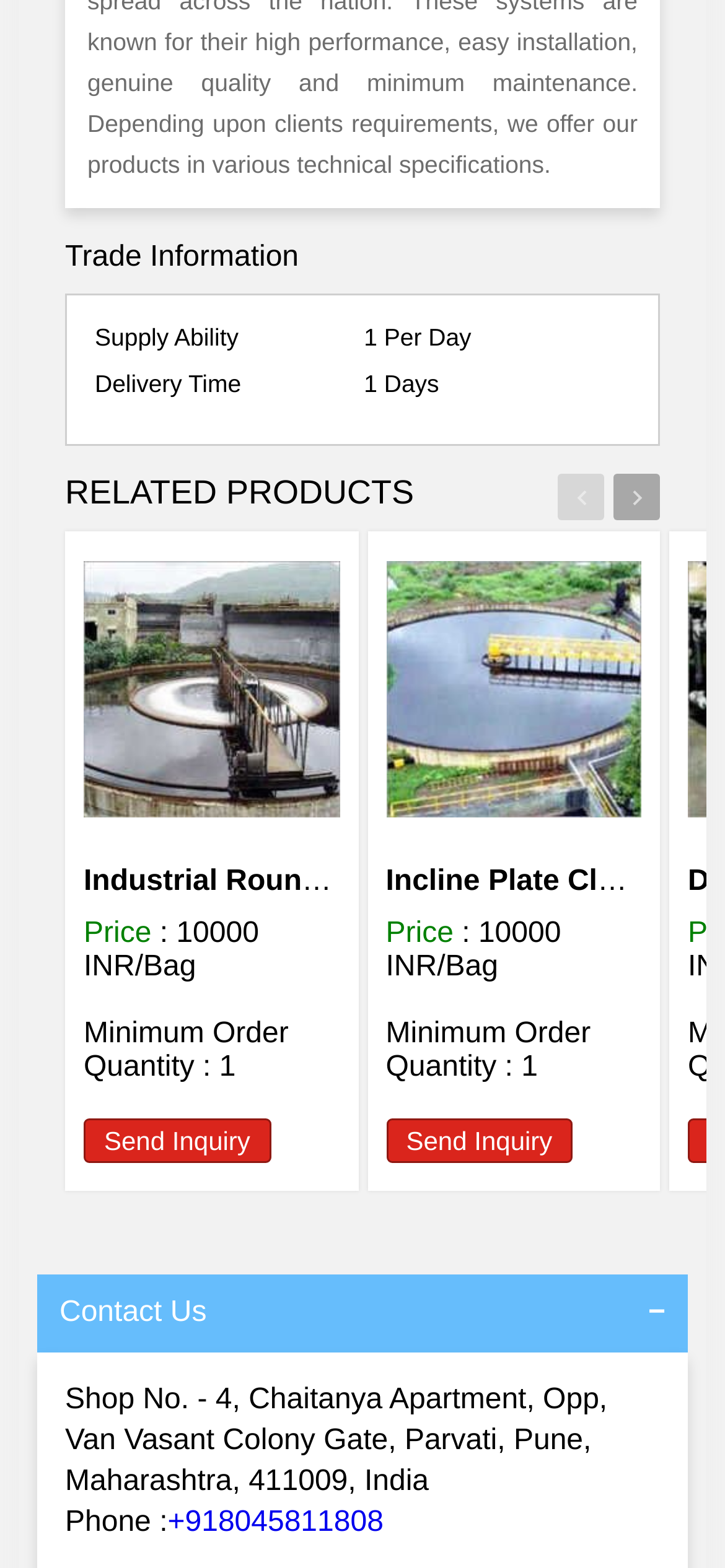Give the bounding box coordinates for this UI element: "+918045811808". The coordinates should be four float numbers between 0 and 1, arranged as [left, top, right, bottom].

[0.231, 0.961, 0.529, 0.981]